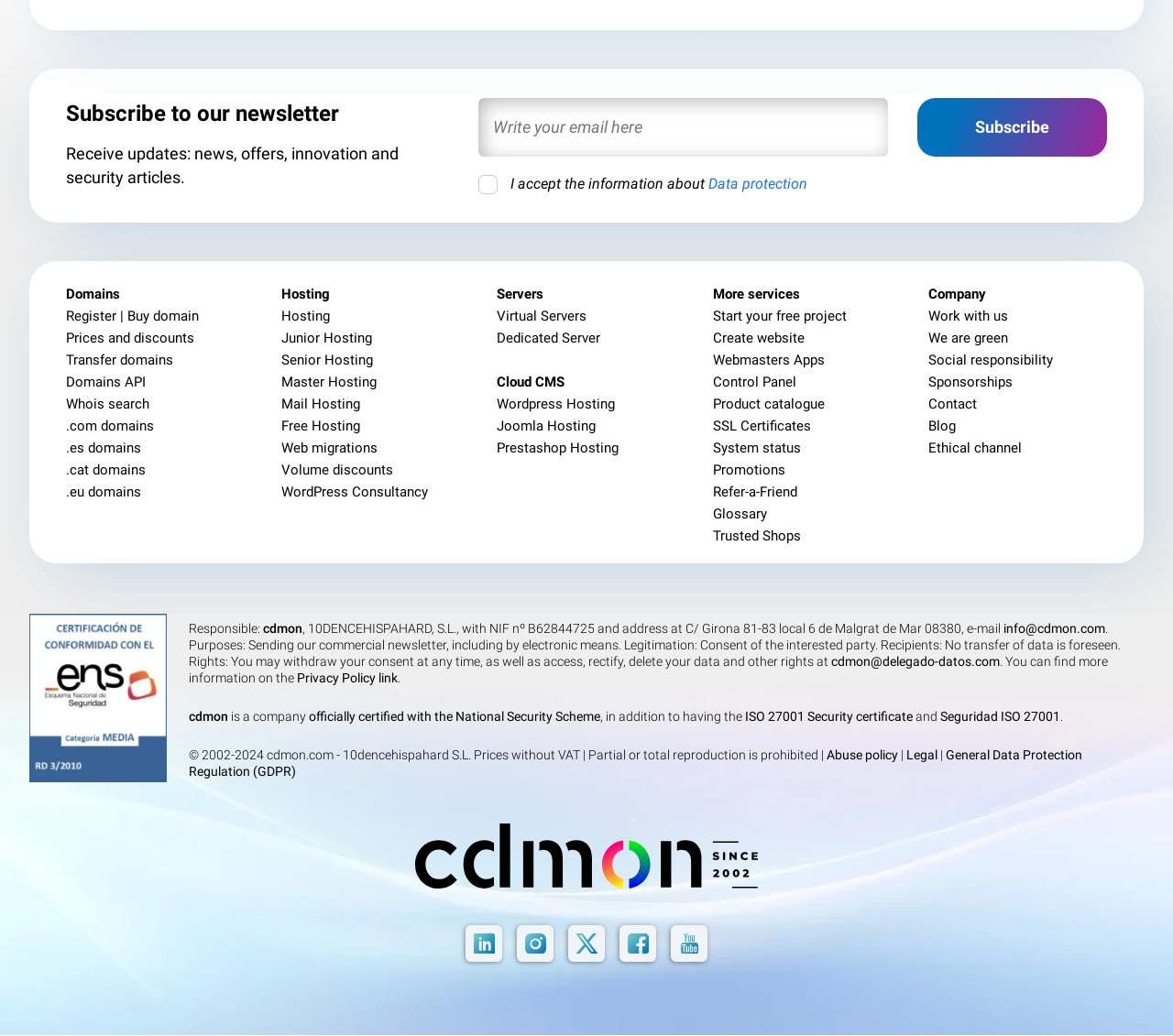How many types of hosting are offered?
Based on the image, give a one-word or short phrase answer.

6